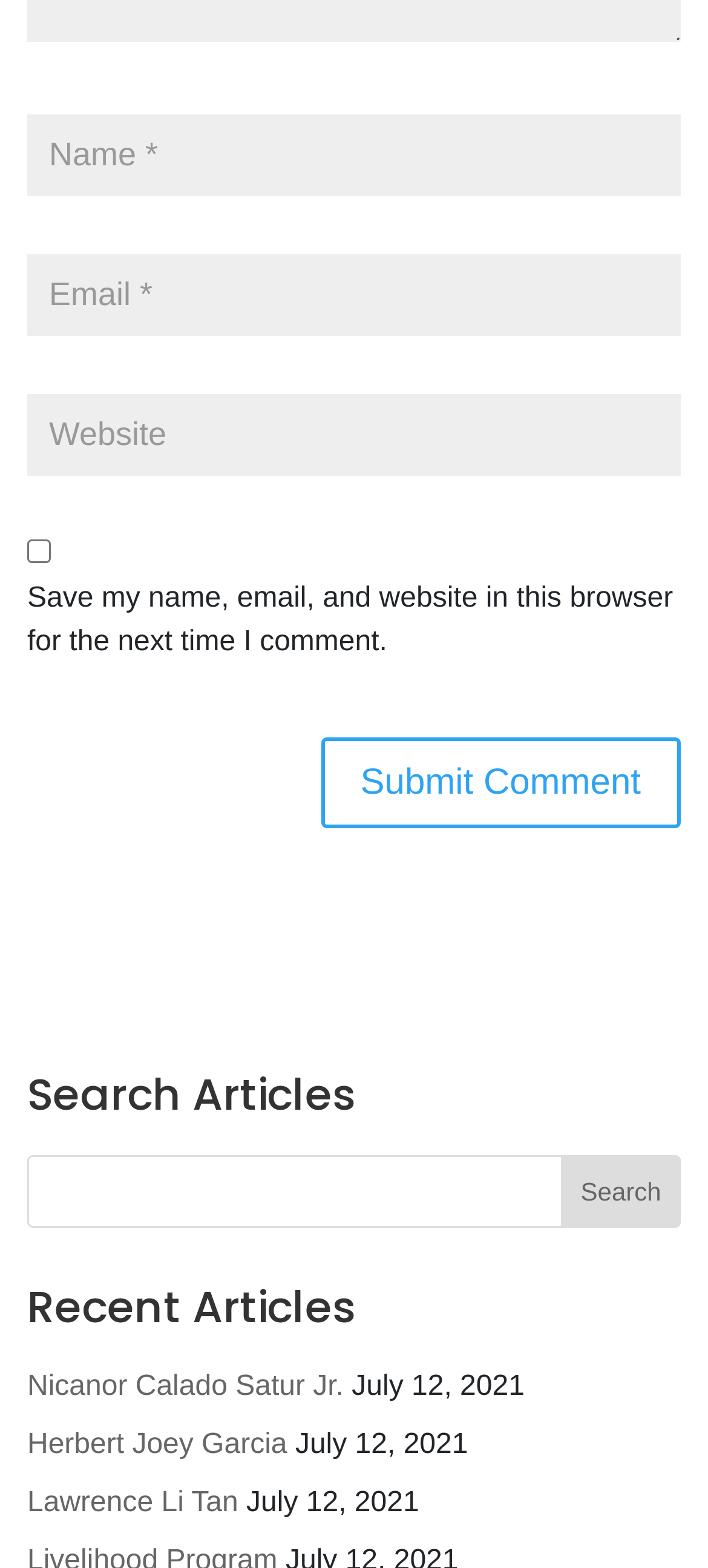Find and indicate the bounding box coordinates of the region you should select to follow the given instruction: "Search for articles".

[0.792, 0.736, 0.962, 0.782]